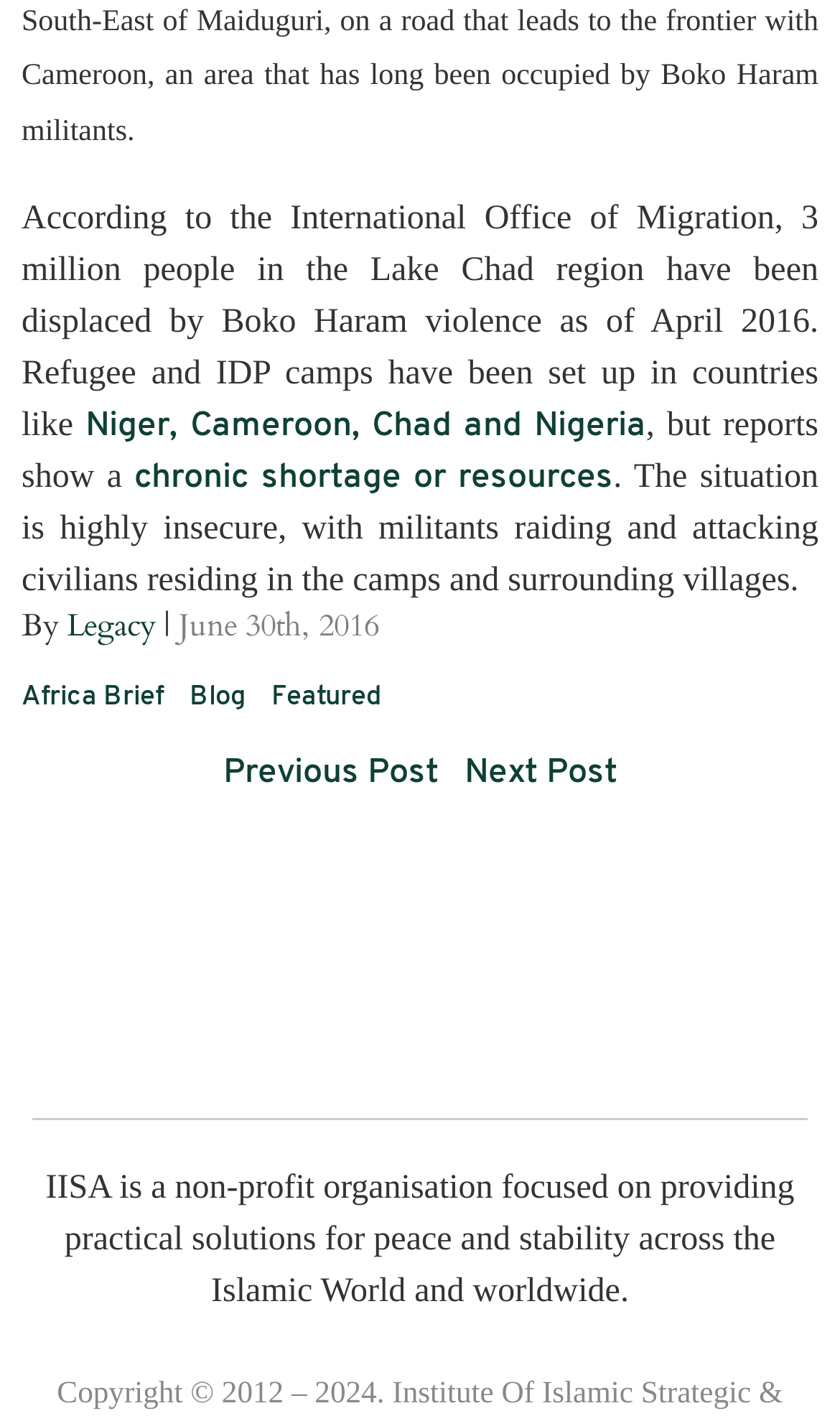Based on the element description chronic shortage or resources, identify the bounding box coordinates for the UI element. The coordinates should be in the format (top-left x, top-left y, bottom-right x, bottom-right y) and within the 0 to 1 range.

[0.145, 0.324, 0.73, 0.348]